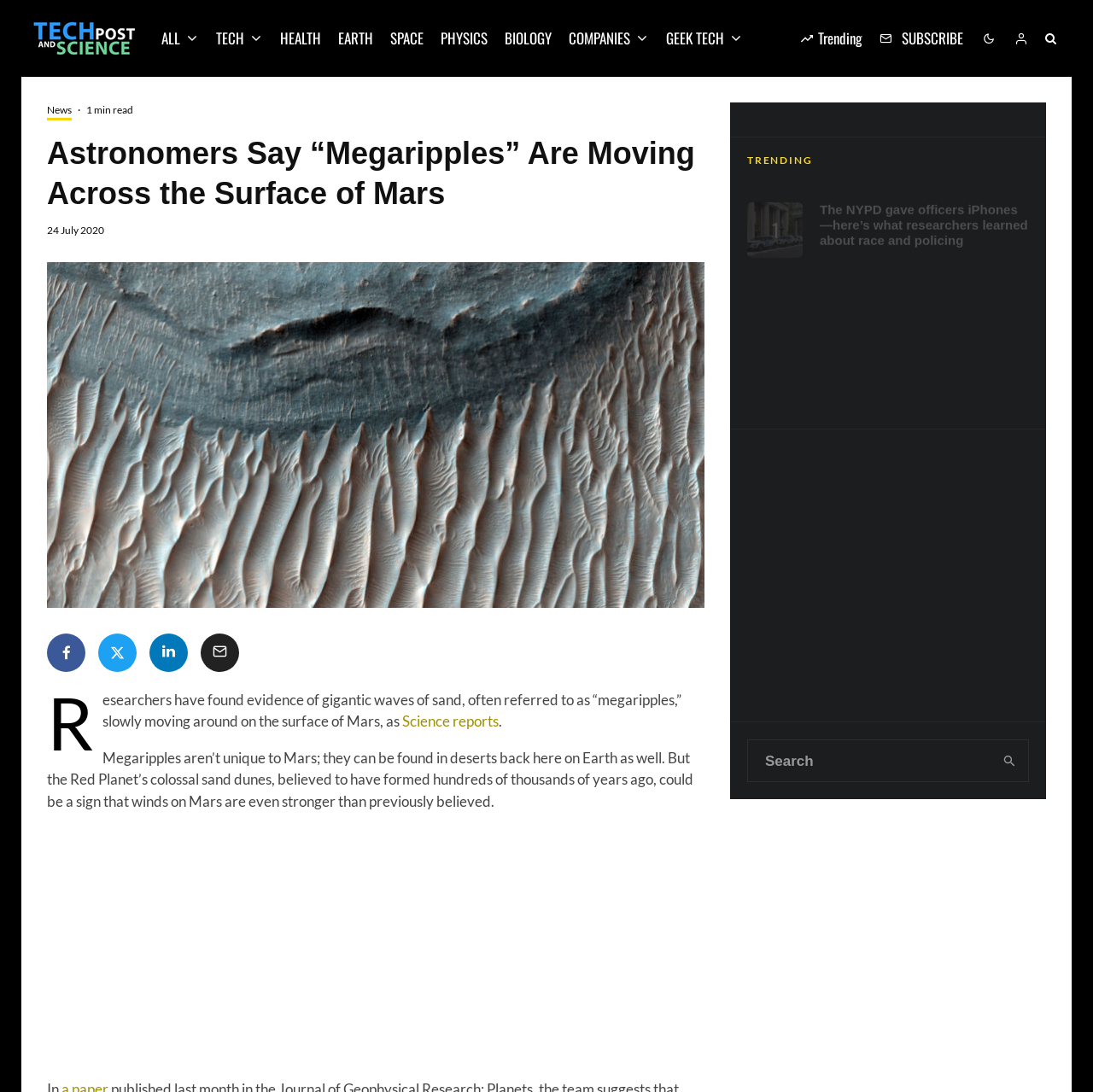Mark the bounding box of the element that matches the following description: "Other Info".

None